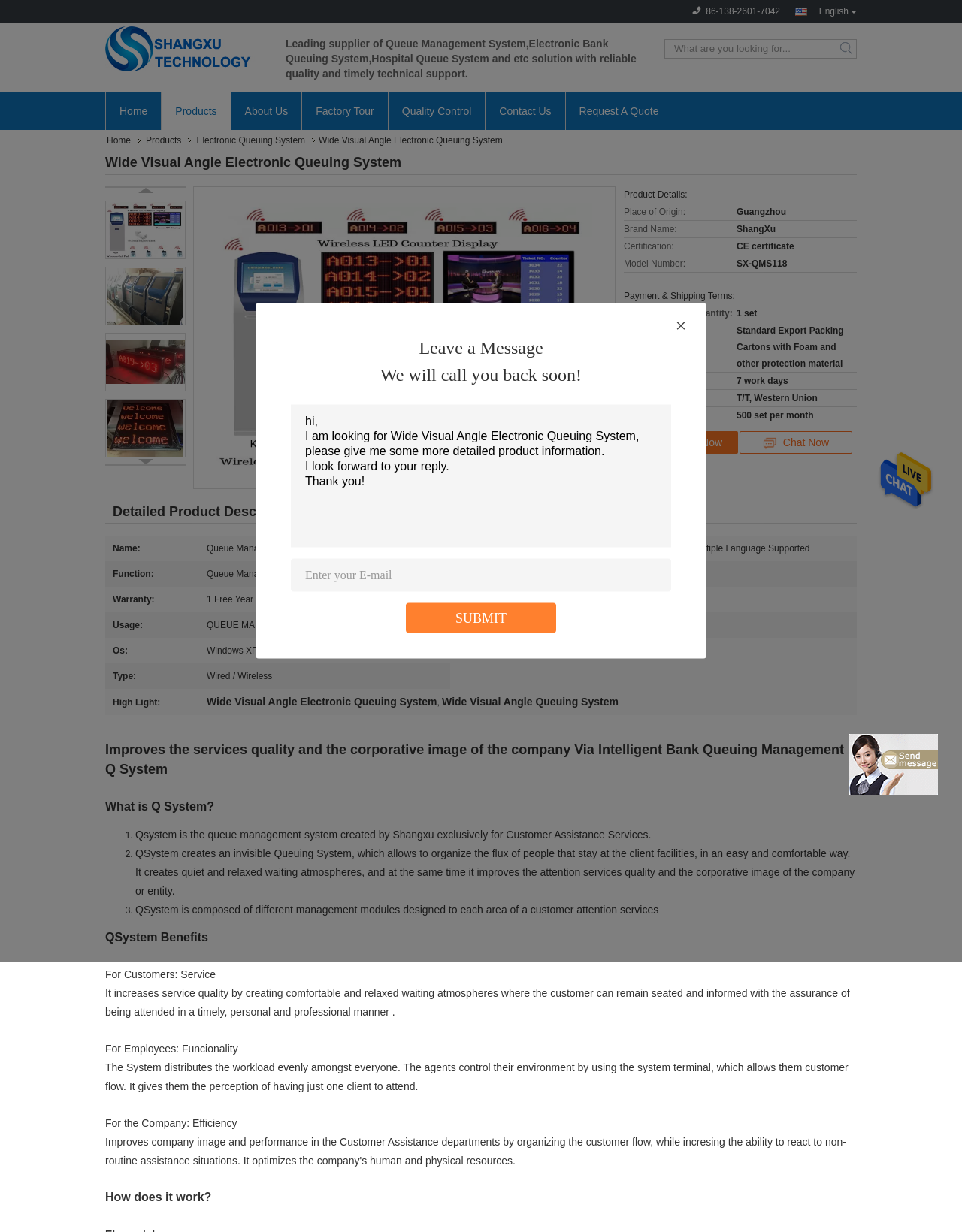Create an in-depth description of the webpage, covering main sections.

This webpage is about a Wide Visual Angle Electronic Queuing System product from a Chinese factory. At the top, there is a navigation menu with links to "Home", "Products", "About Us", "Factory Tour", "Quality Control", and "Contact Us". Below the menu, there is a search bar with a "Search" button.

On the left side, there is a section with the company's information, including its name, "Guangzhou ShangXu Technology Co.,Ltd", and a phone number, "86-138-2601-7042". There is also a brief introduction to the company, stating that it is a leading supplier of Queue Management System, Electronic Bank Queuing System, Hospital Queue System, and other solutions.

In the main content area, there is a product description section with a heading "Wide Visual Angle Electronic Queuing System". Below the heading, there is a table with product details, including "Place of Origin", "Brand Name", "Certification", "Model Number", and other information. 

On the right side, there is a section with a "Leave a Message" form, where users can enter their inquiry details and email address. There is also a "SUBMIT" button and a "Request A Quote" link.

At the bottom, there are more links to "Contact Now" and "Chat Now", as well as a detailed product description section with a table containing information about the product's payment and shipping terms, including "Minimum Order Quantity", "Packaging Details", "Delivery Time", "Payment Terms", and "Supply Ability".